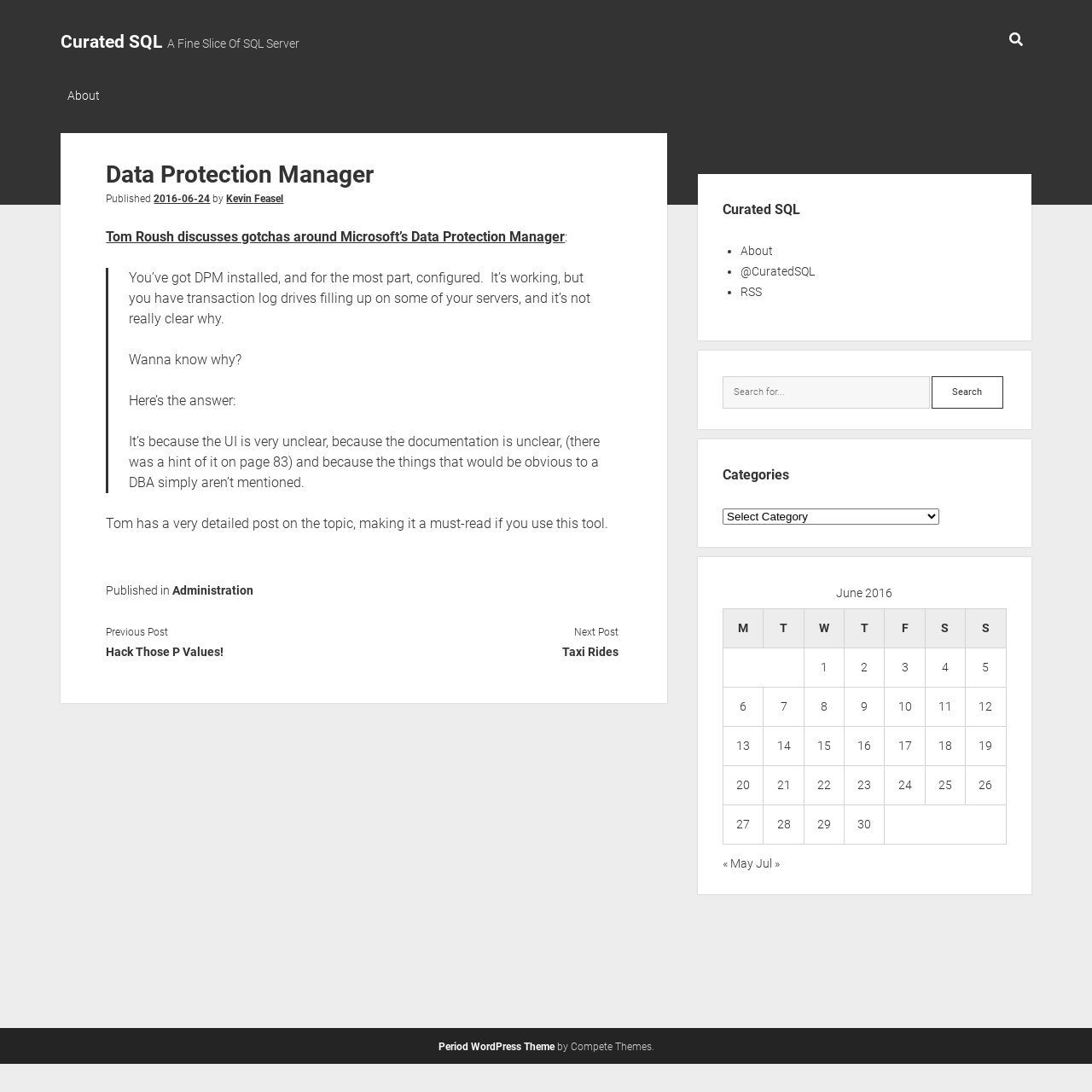For the given element description Hack Those P Values!, determine the bounding box coordinates of the UI element. The coordinates should follow the format (top-left x, top-left y, bottom-right x, bottom-right y) and be within the range of 0 to 1.

[0.097, 0.587, 0.333, 0.606]